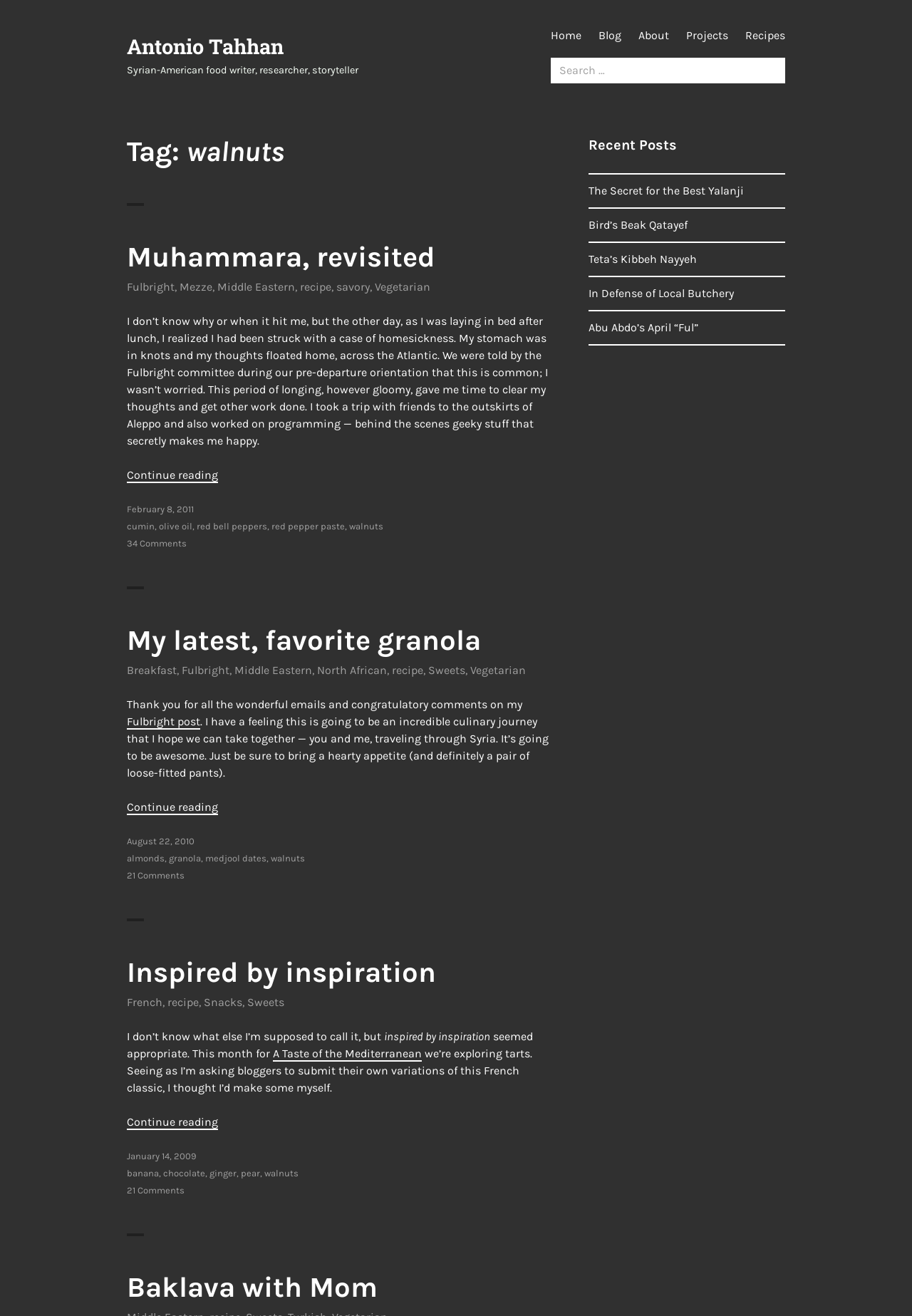Identify the bounding box of the HTML element described as: "Fulbright post".

[0.139, 0.543, 0.22, 0.553]